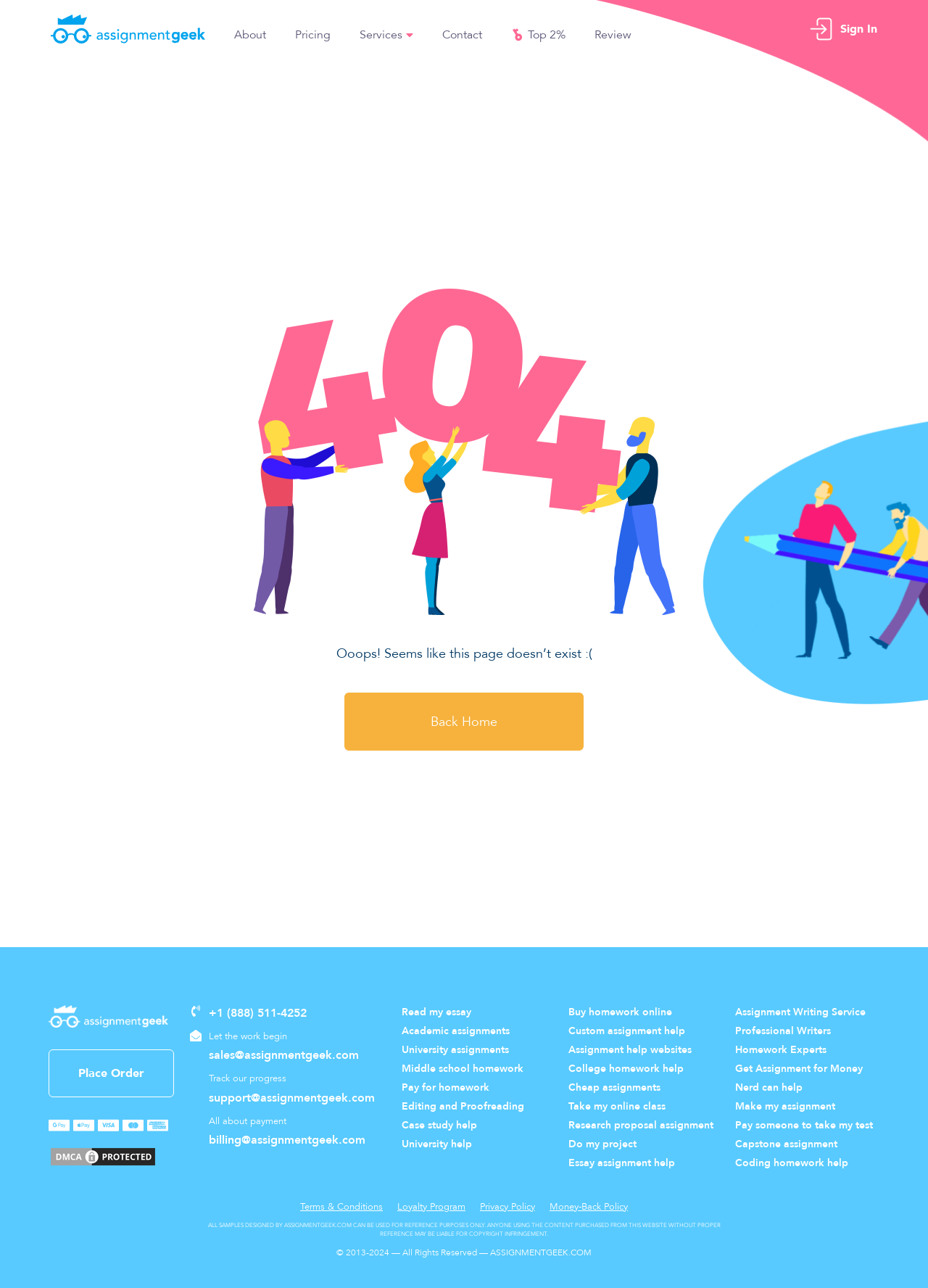Highlight the bounding box coordinates of the element you need to click to perform the following instruction: "Sign In."

[0.873, 0.014, 0.945, 0.032]